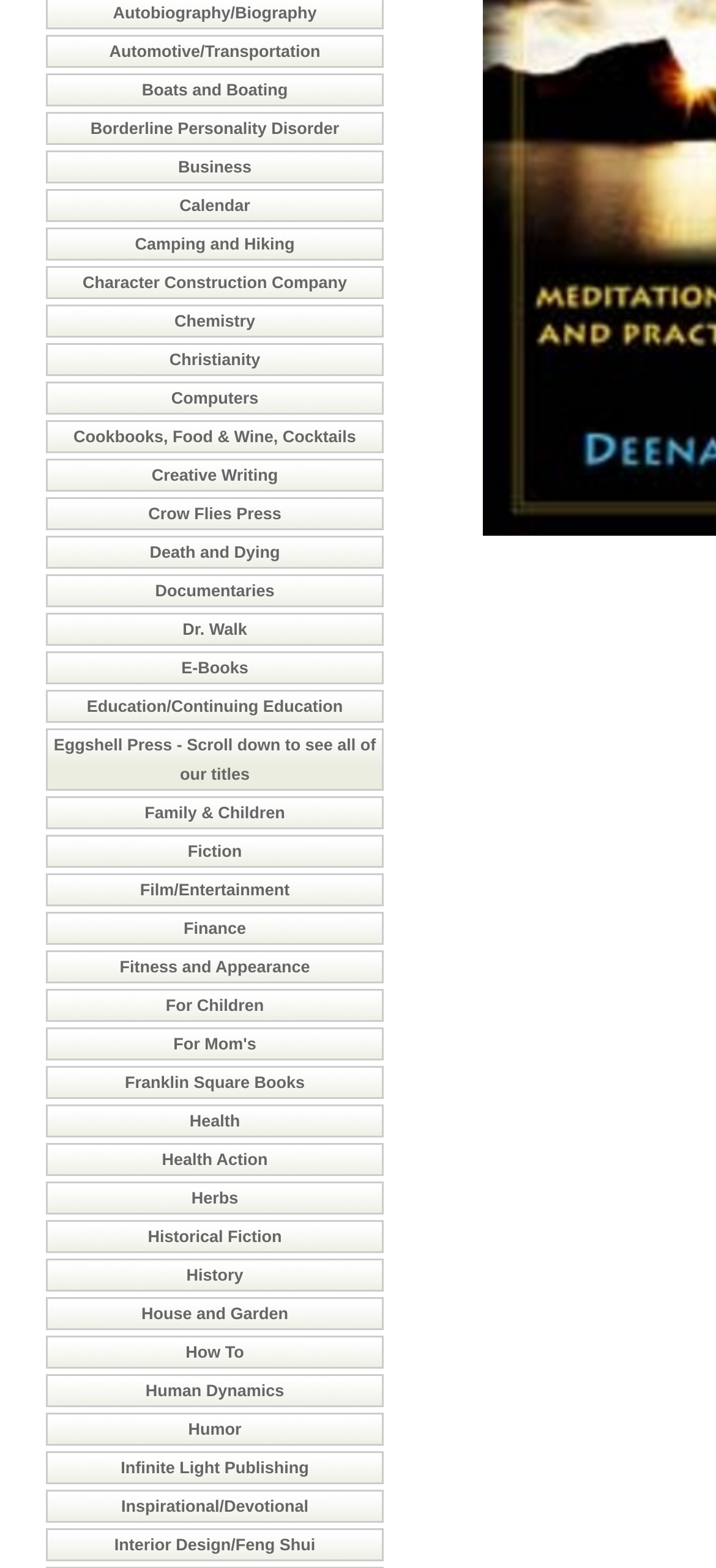Using the element description: "Finance", determine the bounding box coordinates. The coordinates should be in the format [left, top, right, bottom], with values between 0 and 1.

[0.256, 0.586, 0.344, 0.598]